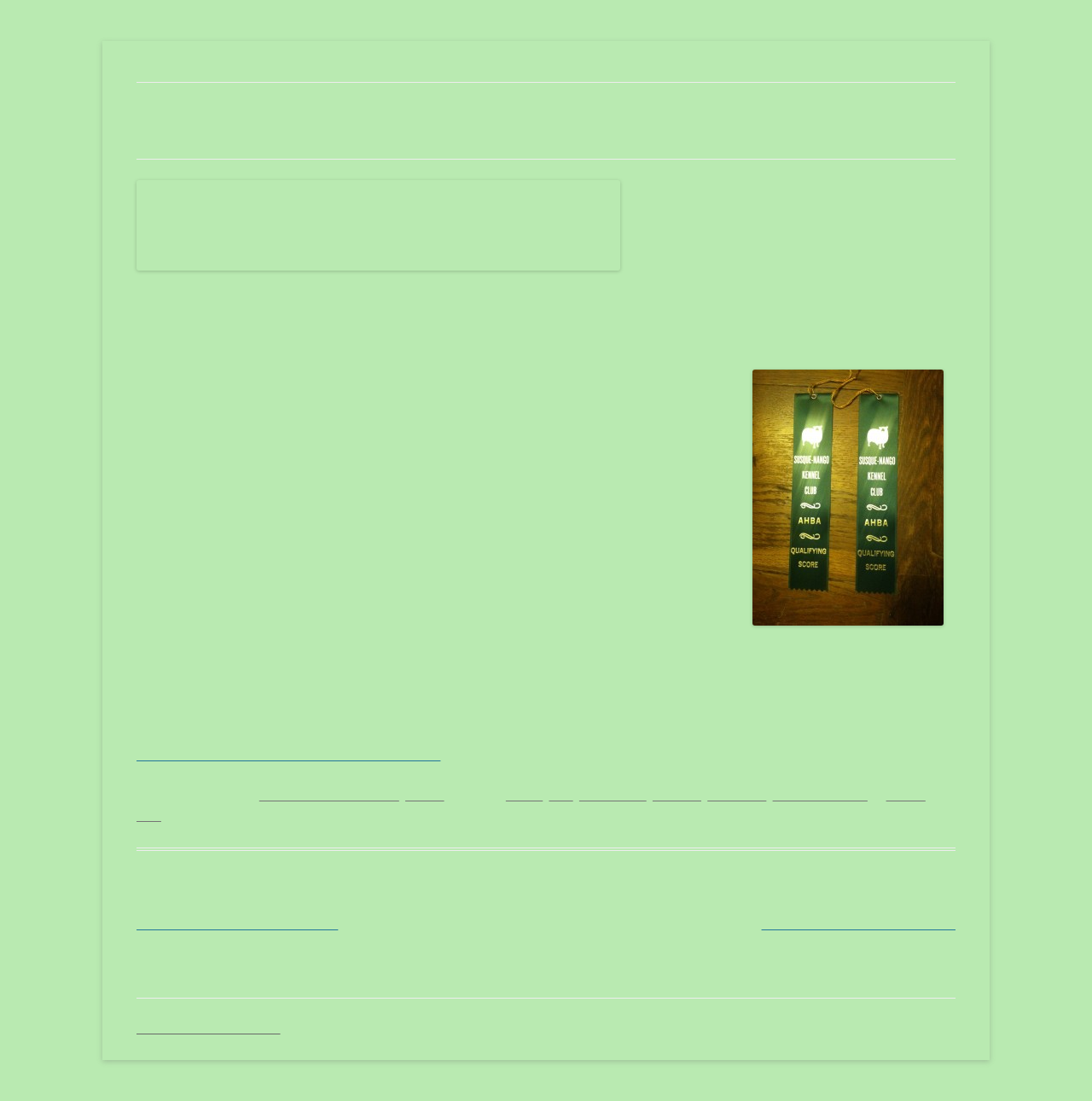What event did the dogs participate in?
Respond to the question with a well-detailed and thorough answer.

The text in the article section of the webpage mentions that the dogs participated in a herding event, specifically the AHBA herding event in the Junior Herding Dog Competition.